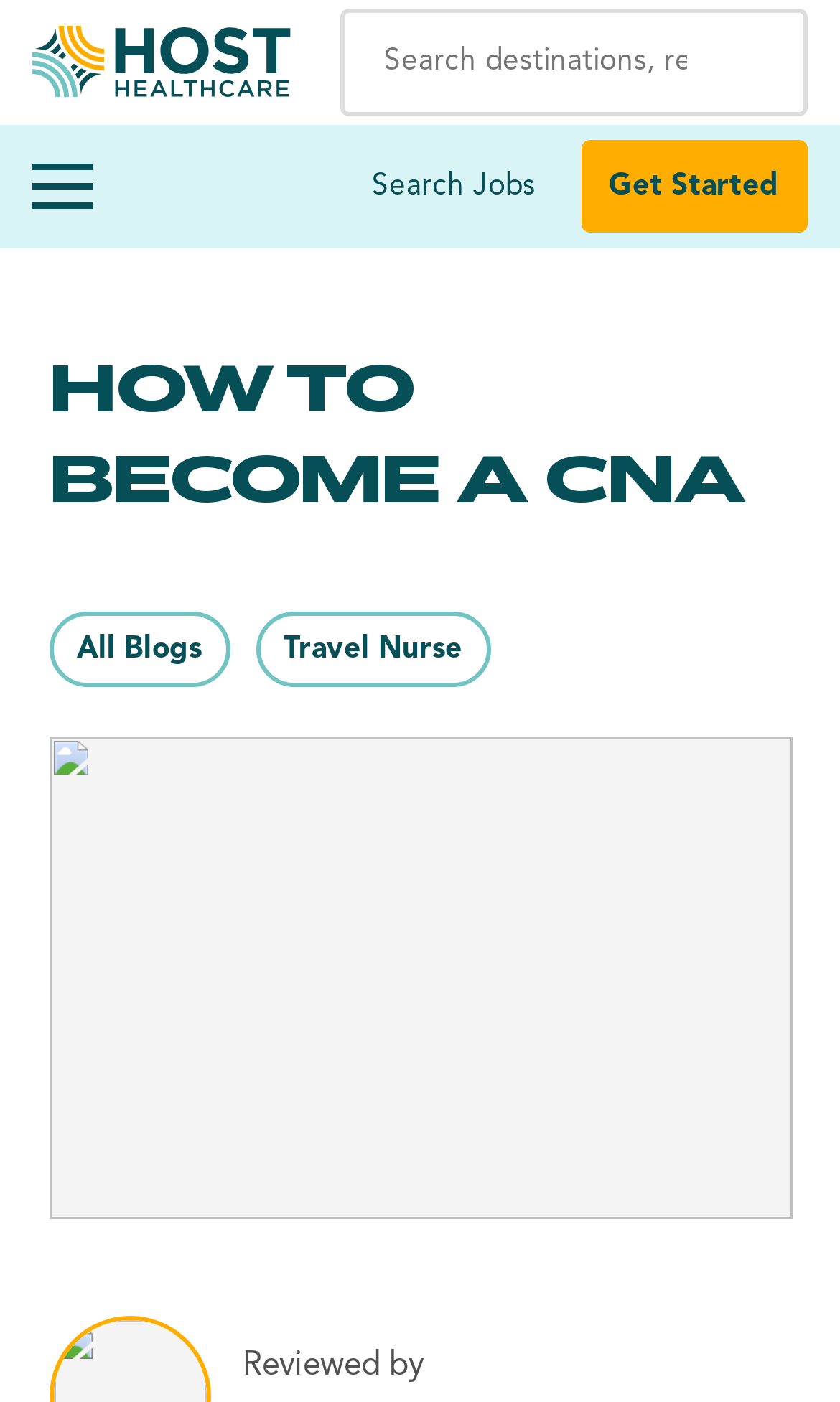Provide a one-word or short-phrase response to the question:
What is the name of the website?

Host Healthcare